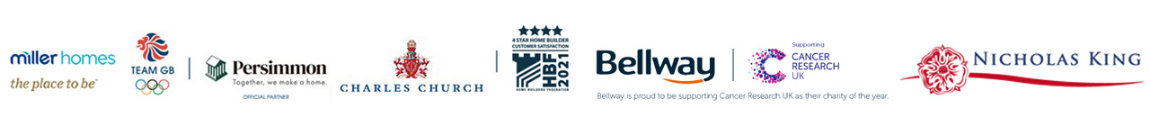Carefully examine the image and provide an in-depth answer to the question: Which logo is associated with charitable support?

By examining the logos, we can see that Bellway is accompanied by a note indicating their support for Cancer Research UK, highlighting their commitment to charitable causes.